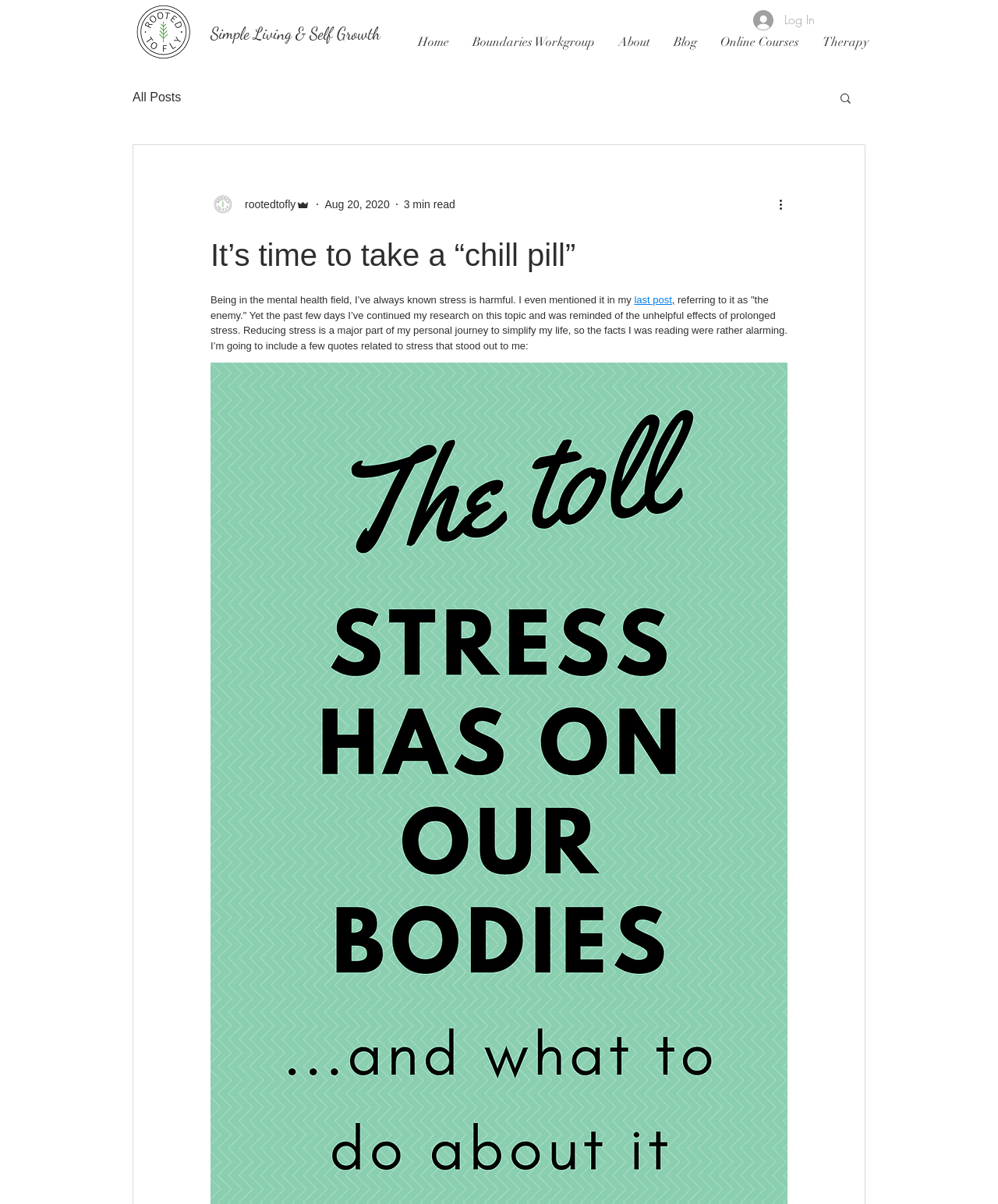Specify the bounding box coordinates of the element's region that should be clicked to achieve the following instruction: "Read the 'last post'". The bounding box coordinates consist of four float numbers between 0 and 1, in the format [left, top, right, bottom].

[0.635, 0.244, 0.673, 0.254]